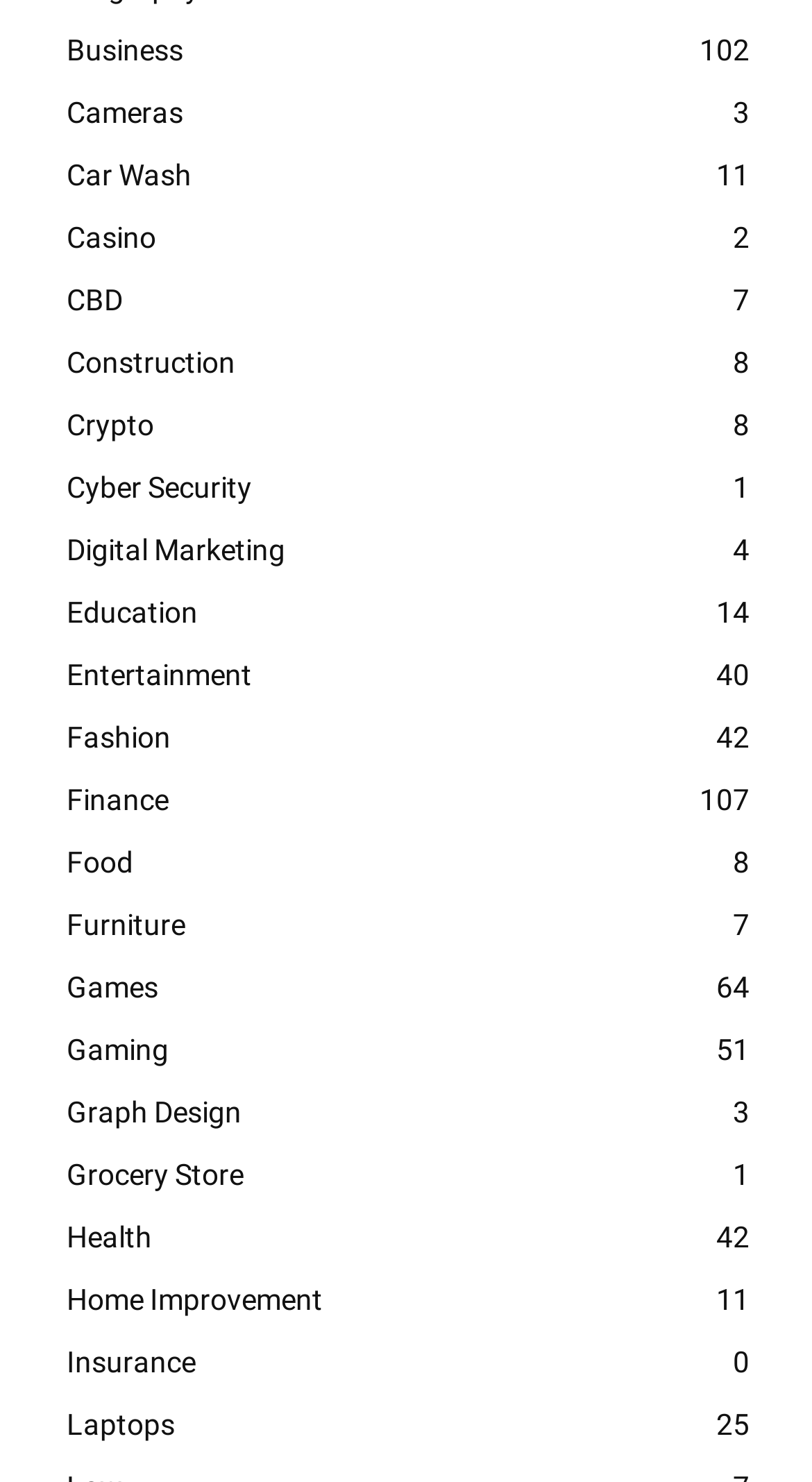Use a single word or phrase to answer the following:
Are there any categories related to education?

Yes